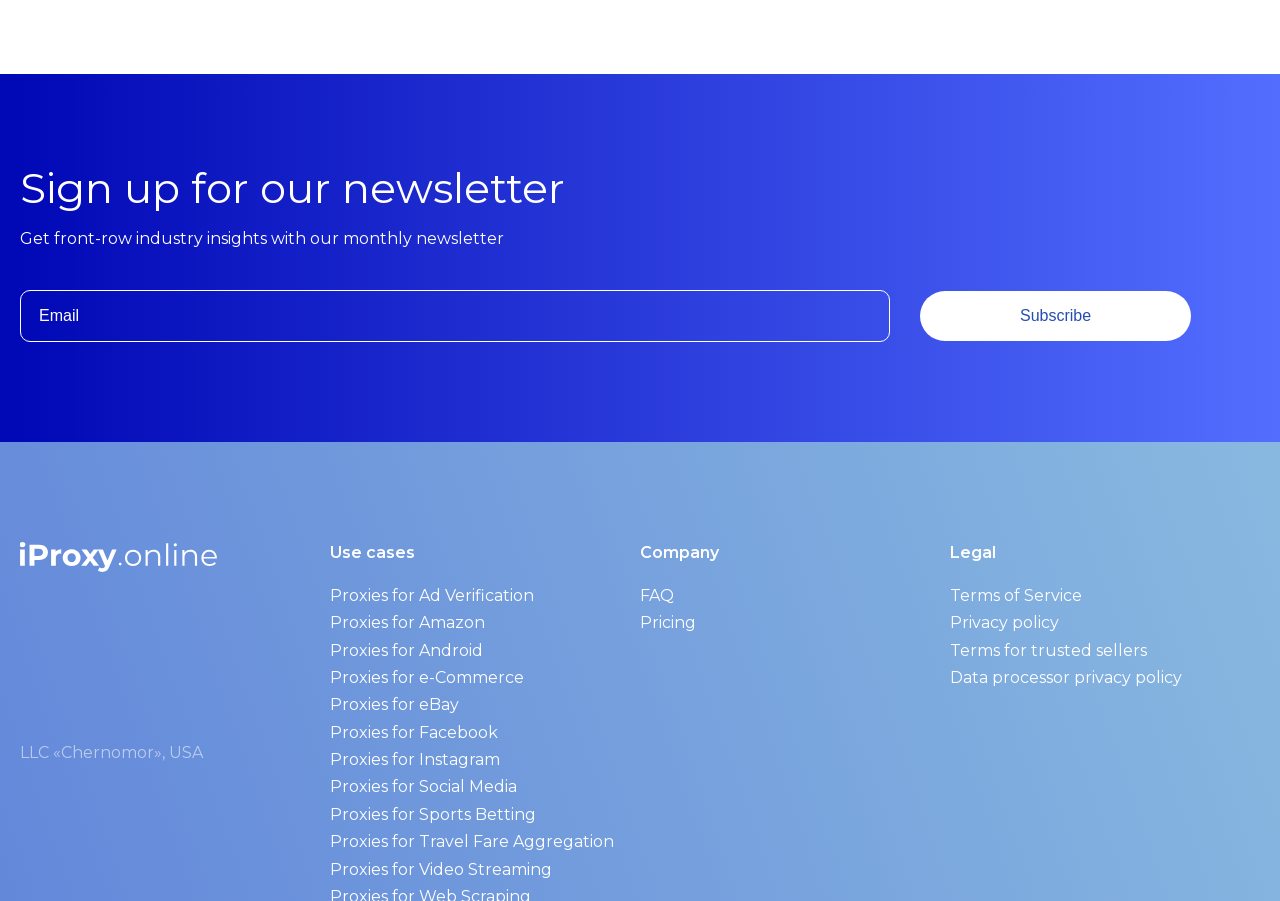Point out the bounding box coordinates of the section to click in order to follow this instruction: "Subscribe to the newsletter".

[0.719, 0.323, 0.931, 0.379]